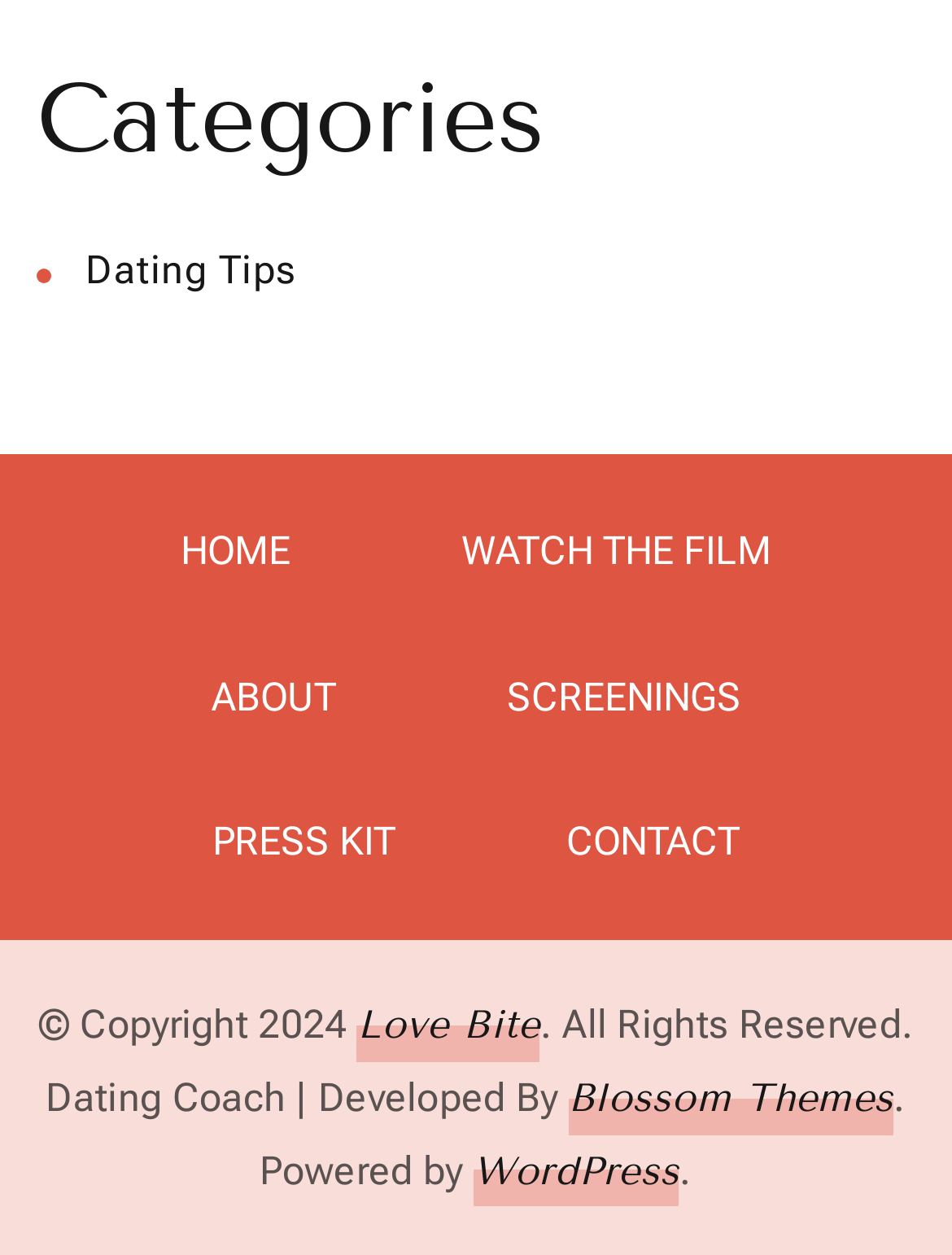Determine the bounding box coordinates of the clickable region to execute the instruction: "Click on 'Laurie Lee' link". The coordinates should be four float numbers between 0 and 1, denoted as [left, top, right, bottom].

None